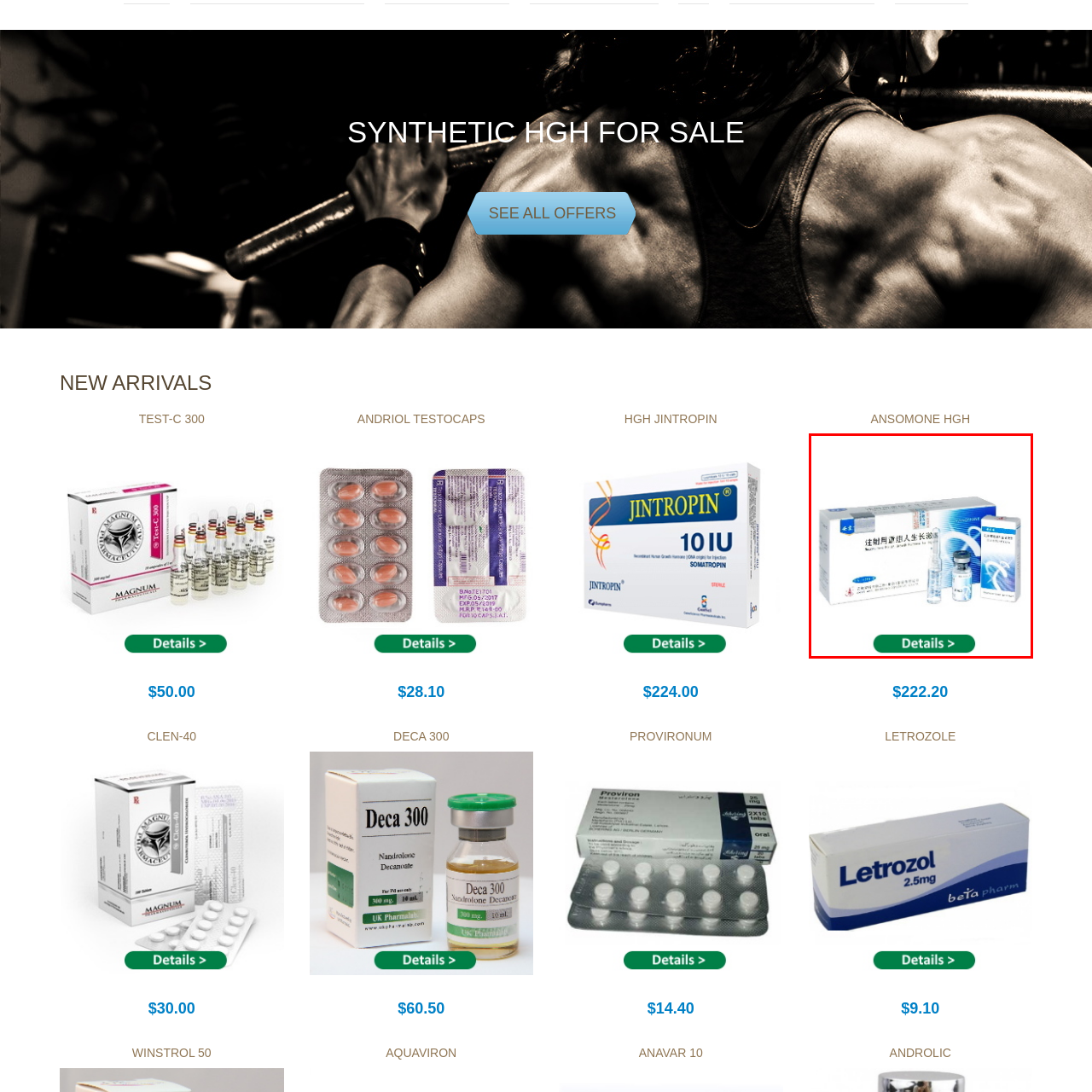Carefully look at the image inside the red box and answer the subsequent question in as much detail as possible, using the information from the image: 
What is the price of Ansomone HGH?

The displayed price for Ansomone HGH is $222.20, which suggests that the product is a premium or high-end supplement, and the price may be a factor in the purchasing decision for potential customers.